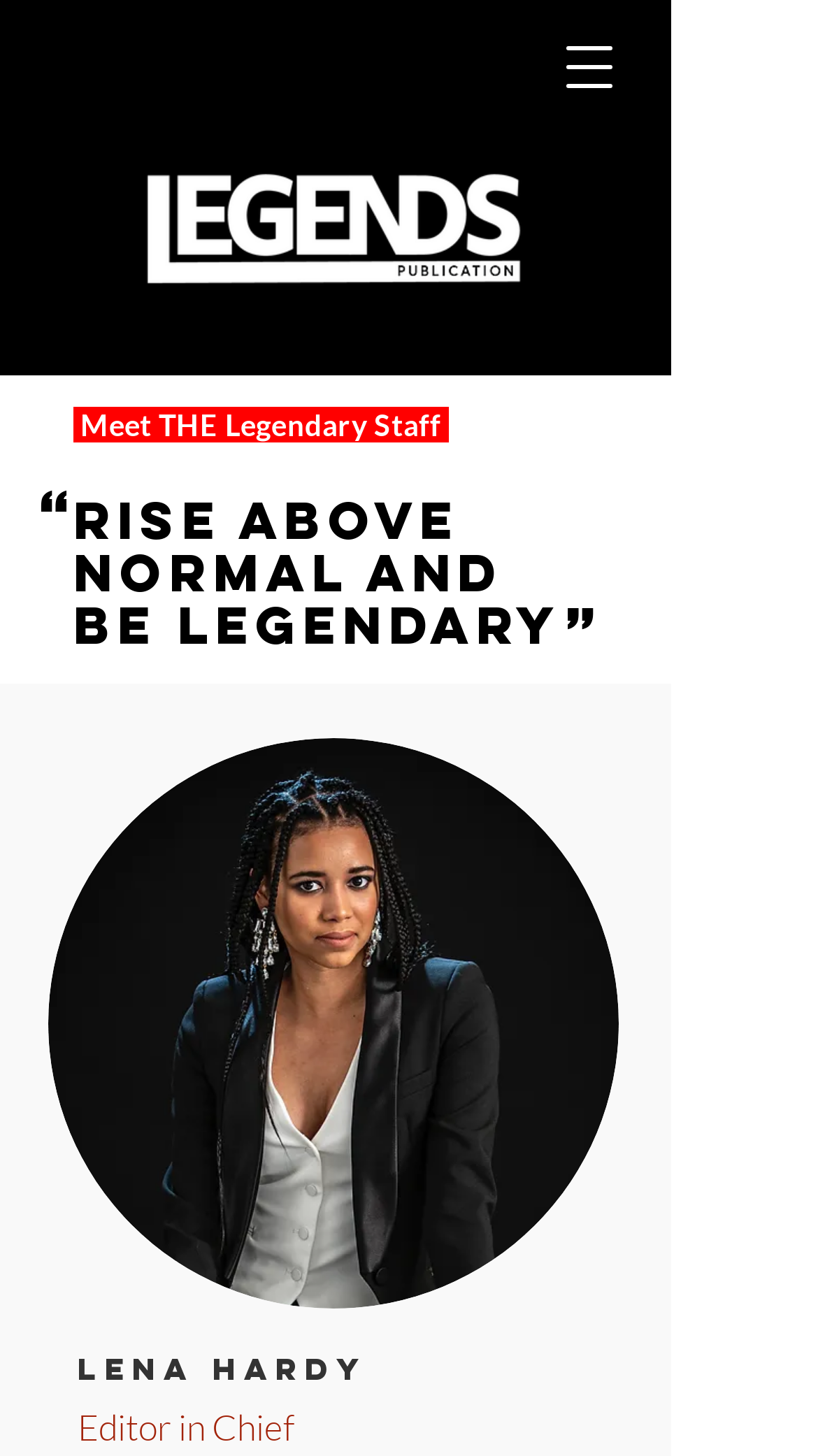Who is the Editor in Chief?
Based on the screenshot, provide your answer in one word or phrase.

LENA HARDY